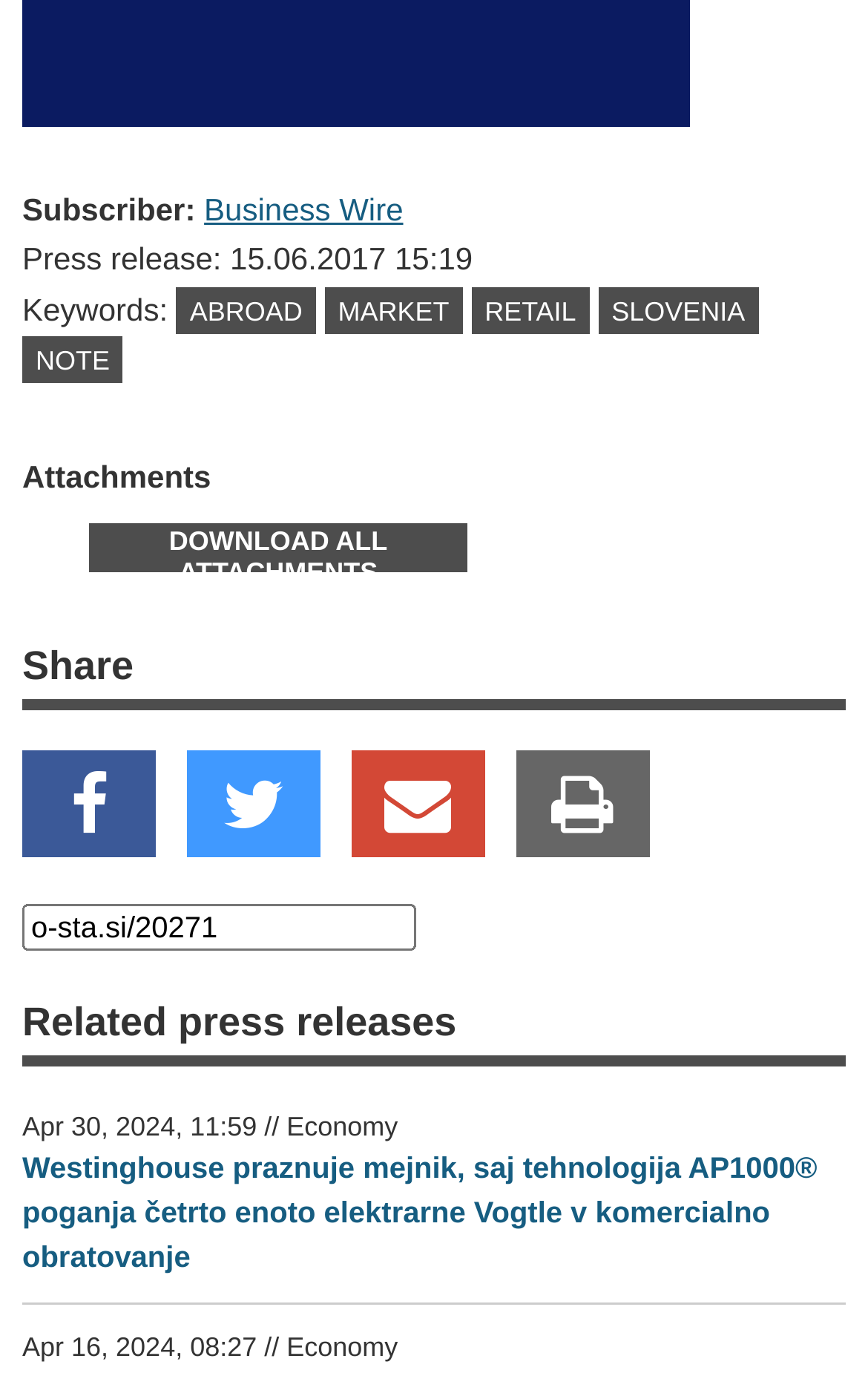What is the company mentioned in the press release?
Based on the visual, give a brief answer using one word or a short phrase.

Business Wire